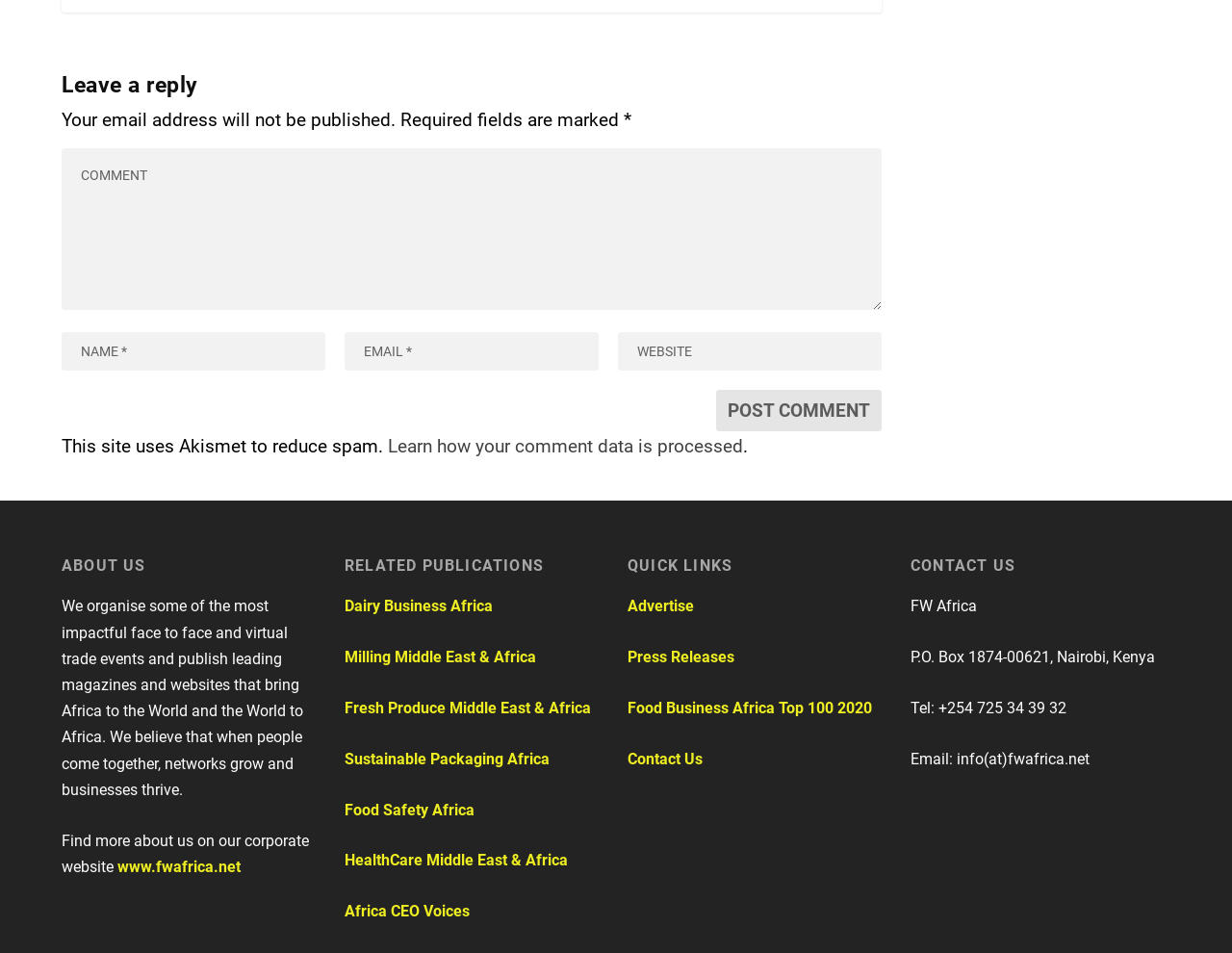Locate the bounding box coordinates of the element you need to click to accomplish the task described by this instruction: "Visit the corporate website".

[0.095, 0.922, 0.195, 0.941]